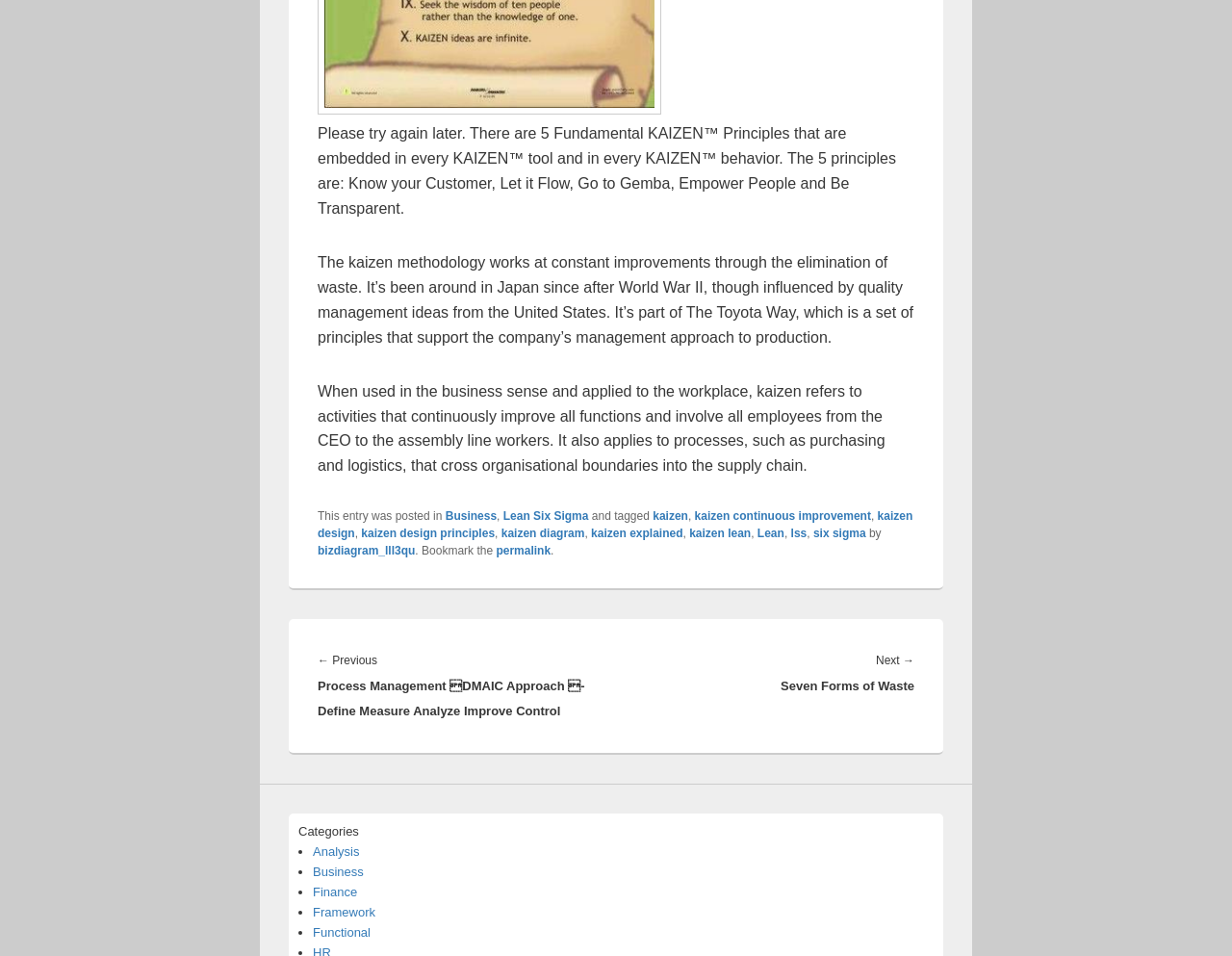Locate and provide the bounding box coordinates for the HTML element that matches this description: "Lean Six Sigma".

[0.408, 0.533, 0.478, 0.547]